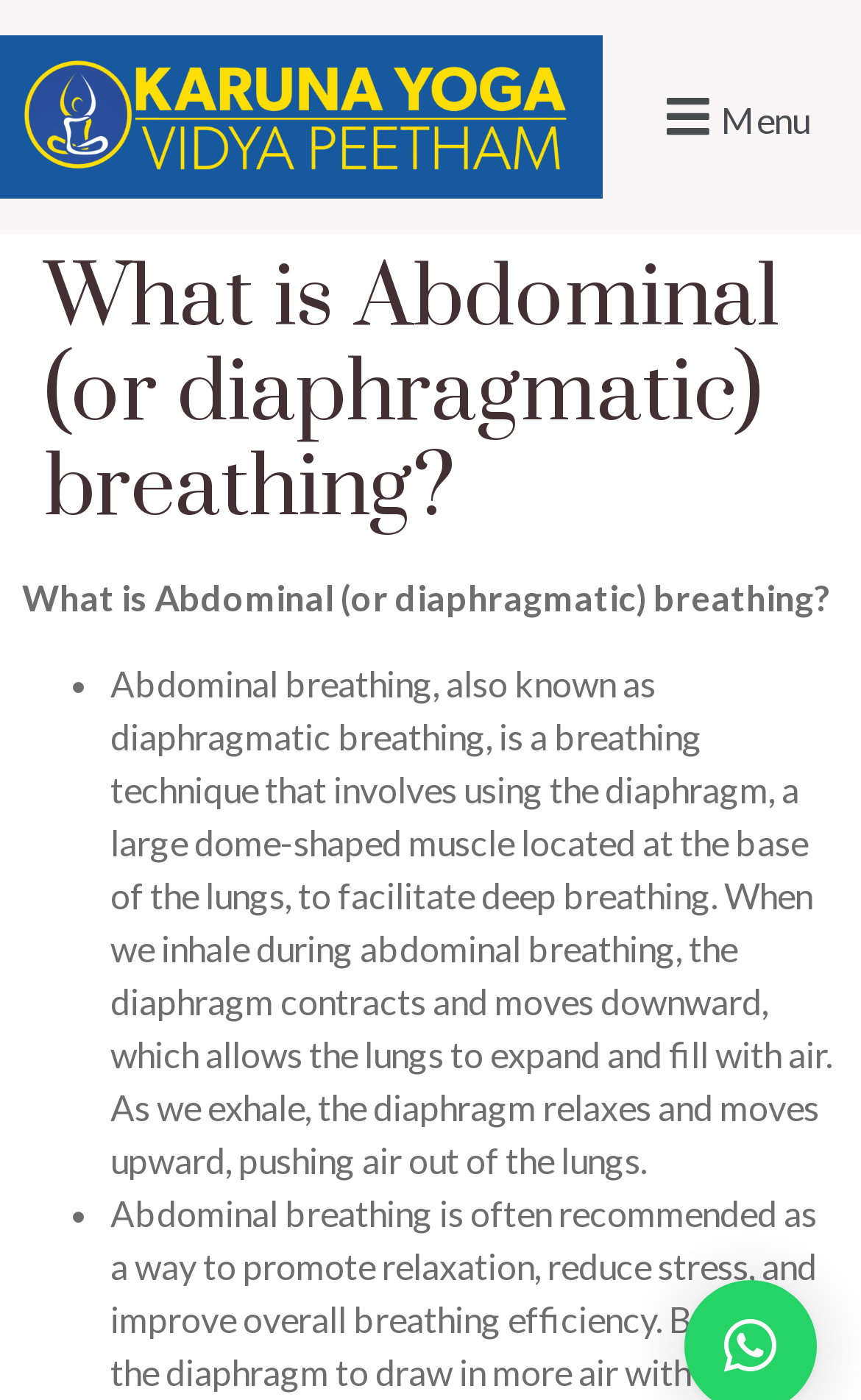What is the text of the webpage's headline?

What is Abdominal (or diaphragmatic) breathing?